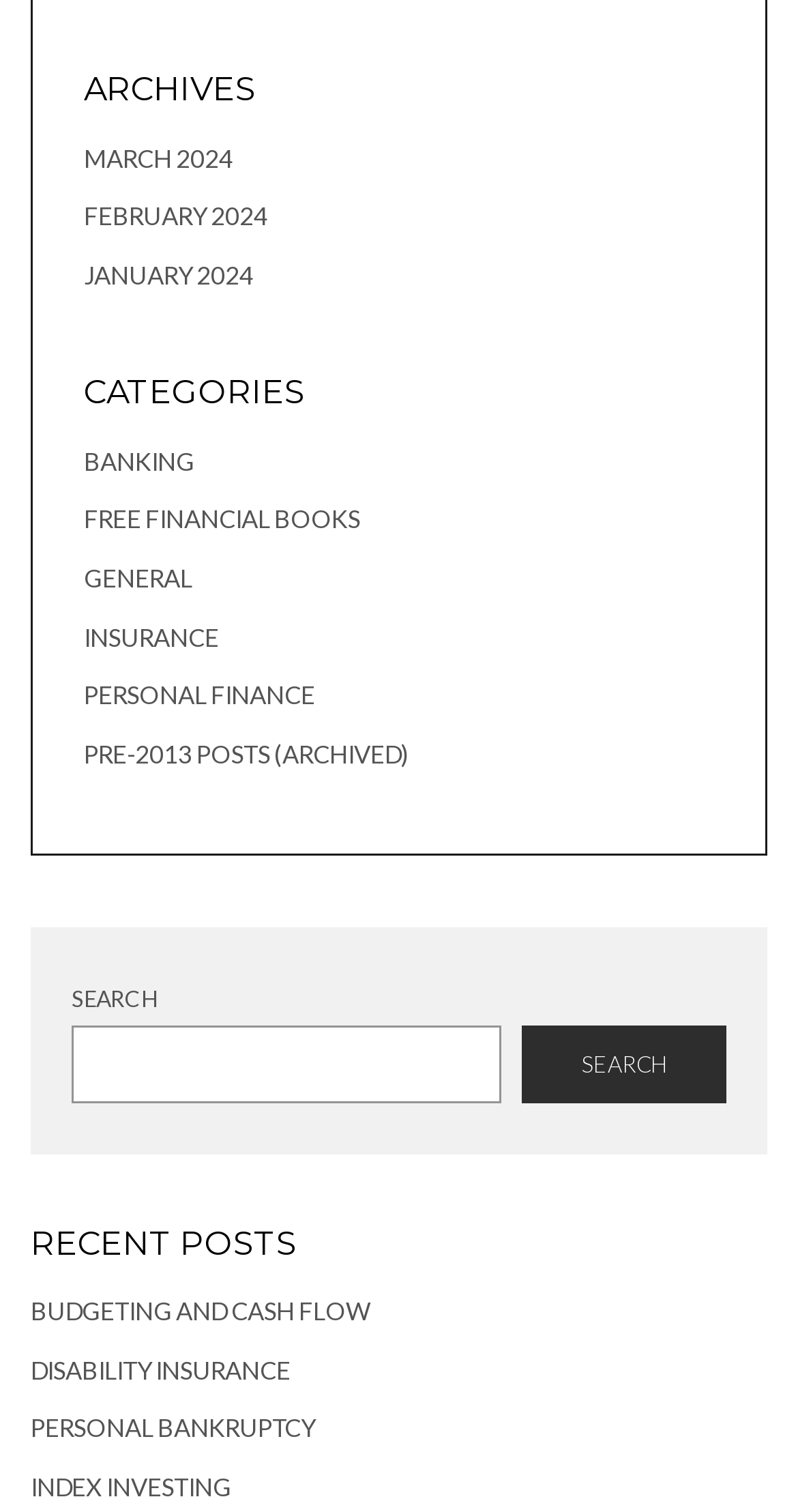Using the given description, provide the bounding box coordinates formatted as (top-left x, top-left y, bottom-right x, bottom-right y), with all values being floating point numbers between 0 and 1. Description: Personal Bankruptcy

[0.038, 0.935, 0.395, 0.955]